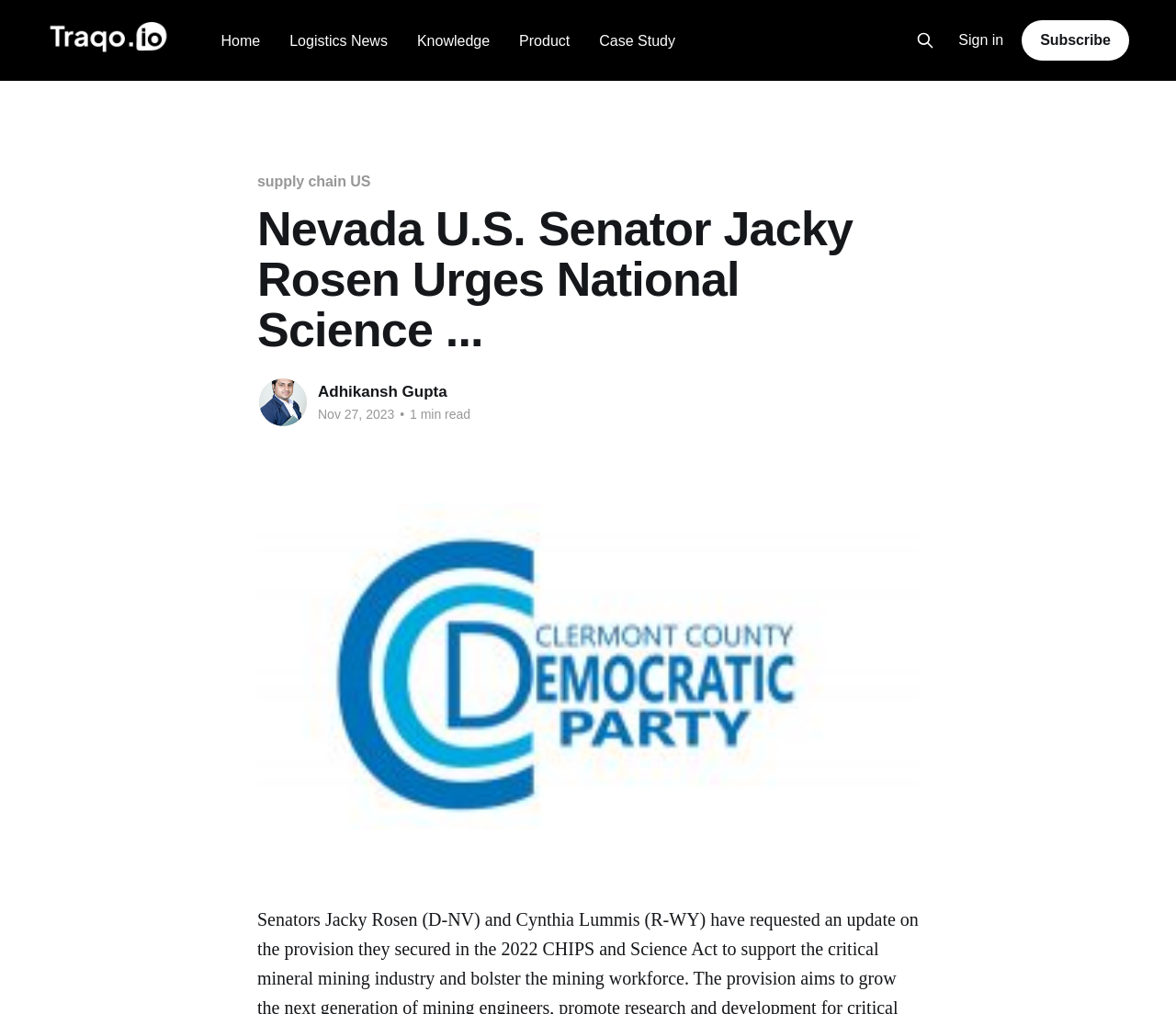Please determine the bounding box coordinates of the area that needs to be clicked to complete this task: 'Click on the Traqo.io link'. The coordinates must be four float numbers between 0 and 1, formatted as [left, top, right, bottom].

[0.04, 0.022, 0.144, 0.058]